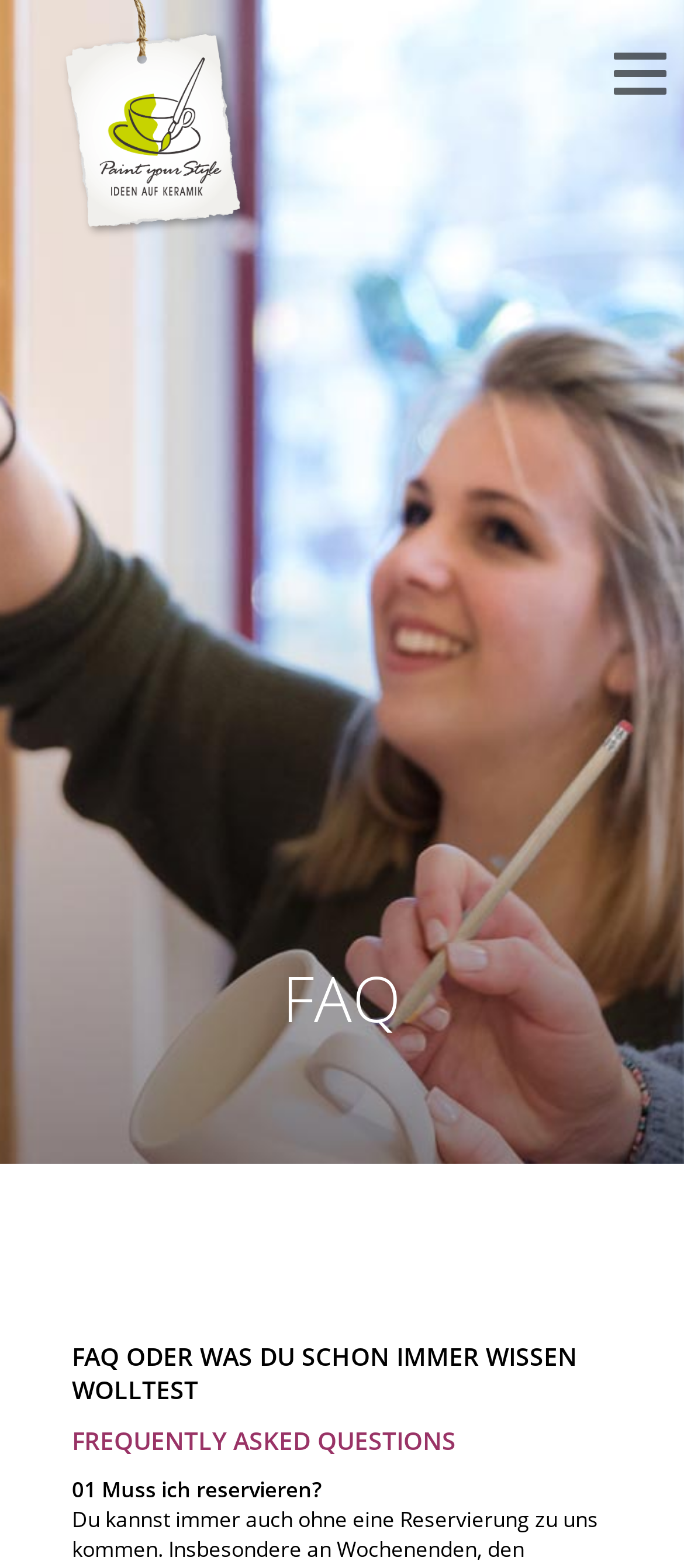Respond with a single word or phrase to the following question: Is there a menu link on the webpage?

Yes